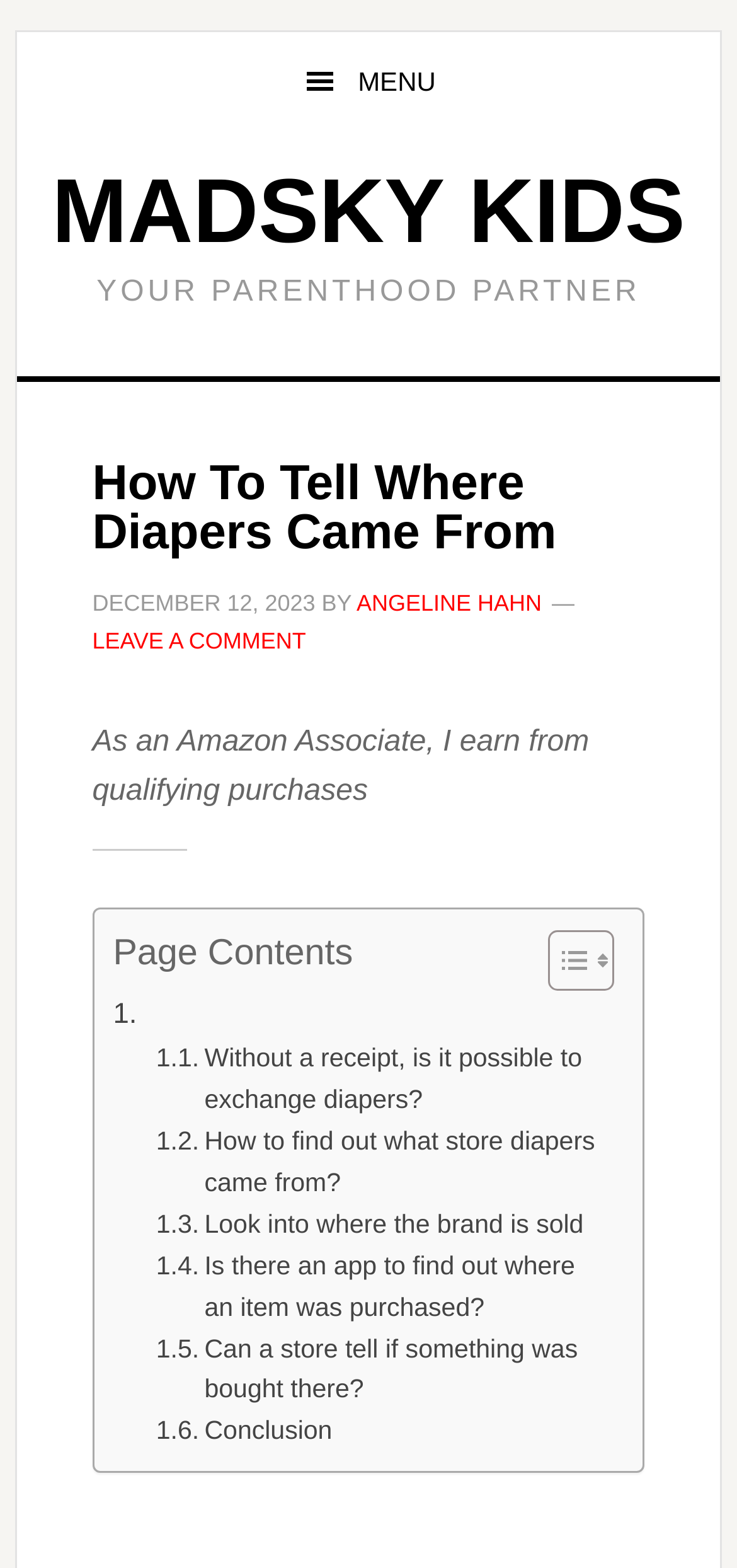Given the element description Leave a Comment, specify the bounding box coordinates of the corresponding UI element in the format (top-left x, top-left y, bottom-right x, bottom-right y). All values must be between 0 and 1.

[0.125, 0.4, 0.415, 0.417]